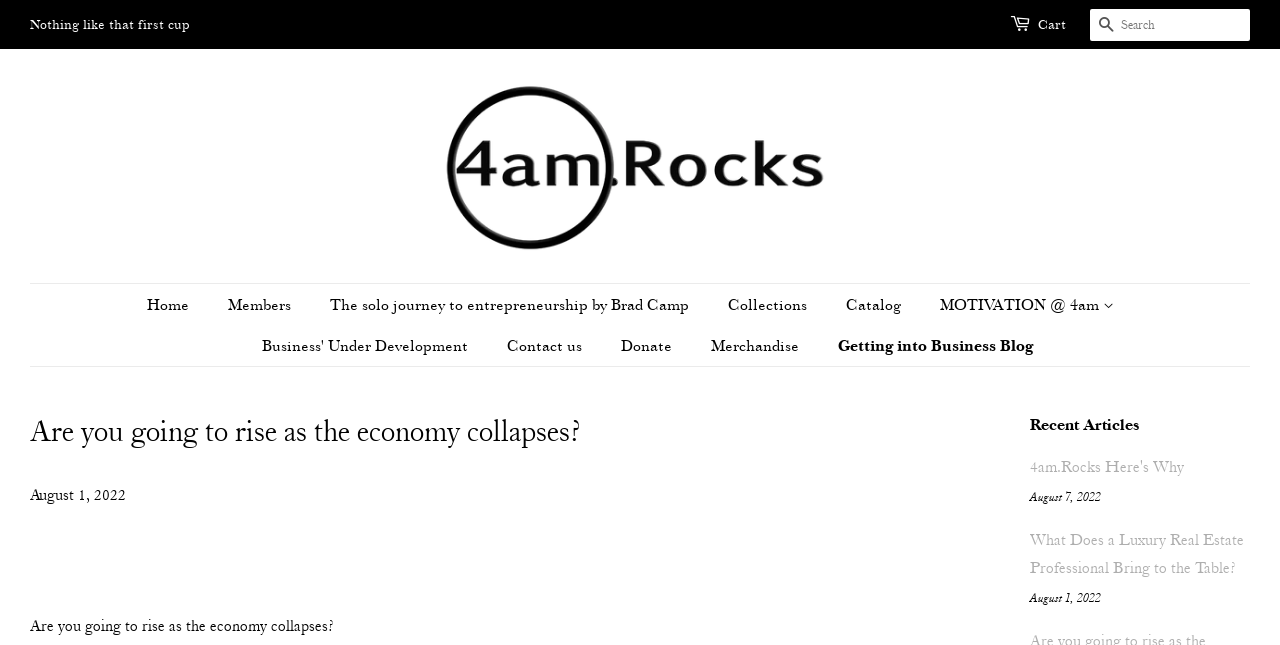Describe the webpage in detail, including text, images, and layout.

The webpage appears to be a blog or news website focused on entrepreneurship, motivation, and personal development. At the top, there is a navigation menu with links to "Home", "Members", "The solo journey to entrepreneurship by Brad Camp", "Collections", "Catalog", and "MOTIVATION @ 4am", which expands to reveal more links to motivational speakers and topics.

Below the navigation menu, there is a prominent header that reads "Are you going to rise as the economy collapses?" in large font. This is followed by a brief article or introduction that discusses the economy and interest rates.

To the right of the header, there is a search bar with a "Search" button. Above the search bar, there are links to "Nothing like that first cup", an empty link, and "Cart".

Further down the page, there is a section titled "Recent Articles" with links to three articles: "4am.Rocks Here's Why", "What Does a Luxury Real Estate Professional Bring to the Table?", and another article with the same title as the header. Each article has a timestamp indicating the date it was published.

Throughout the page, there are several images, including a logo for "4amrocks" and possibly other images related to the articles or topics discussed. The overall layout is organized, with clear headings and concise text.